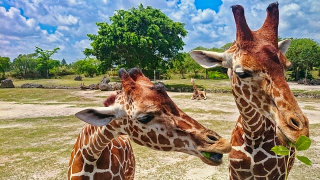Create an elaborate description of the image, covering every aspect.

In this vibrant and captivating scene at Zoo Miami, two friendly giraffes are seen enjoying a leafy snack. Their distinctive, patterned coats—markings of rich browns and tans—contrast beautifully against the lush greenery in the background. The giraffes appear curious and engaged, showcasing their long necks as they stretch to reach the fresh leaves. The expansive, sunny exhibit features a serene landscape with sparse trees and open spaces, typical of a natural habitat. Fluffy clouds drift across a bright blue sky, adding to the lively atmosphere of this place known for being one of the top zoos in the U.S. and a sanctuary for endangered species. This image captures the essence of wildlife education and conservation efforts that are at the heart of Zoo Miami's mission.